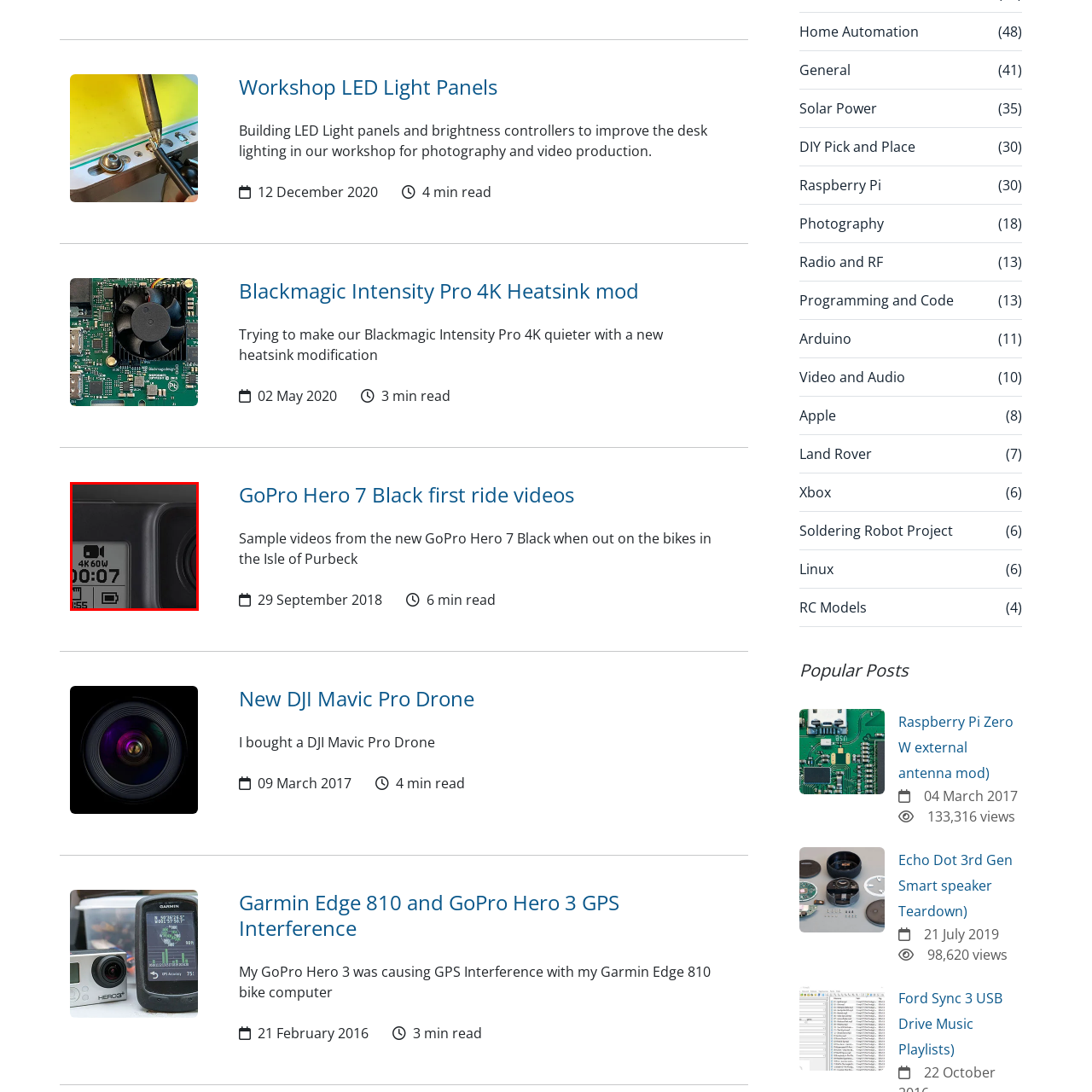Detail the contents of the image within the red outline in an elaborate manner.

This image provides a close-up view of a GoPro Hero 7 Black camera, showcasing its digital display. The display indicates that the camera is set to record in 4K resolution at 60 frames per second. A timer on the screen shows the recording duration, currently at 00:07, indicating that the camera has been recording for seven seconds. The layout of the display includes icons, likely representing battery life and recording mode. This image highlights the robust features of the GoPro Hero 7, making it ideal for capturing high-quality video during adventures, such as bike rides in scenic locations. The context of this image is related to a blog post detailing personal experiences with the camera through various riding videos.